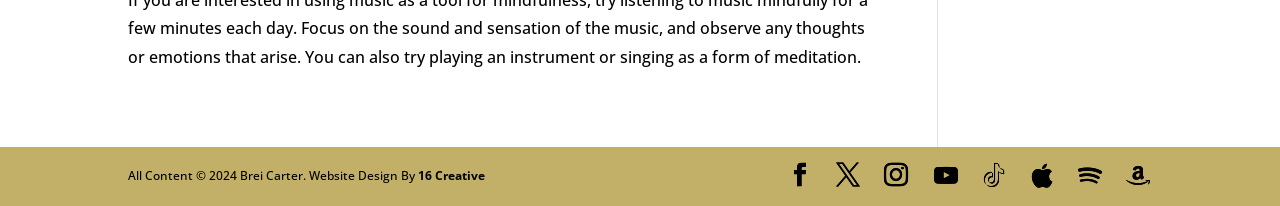Identify the bounding box coordinates of the specific part of the webpage to click to complete this instruction: "visit Apple".

[0.798, 0.796, 0.83, 0.912]